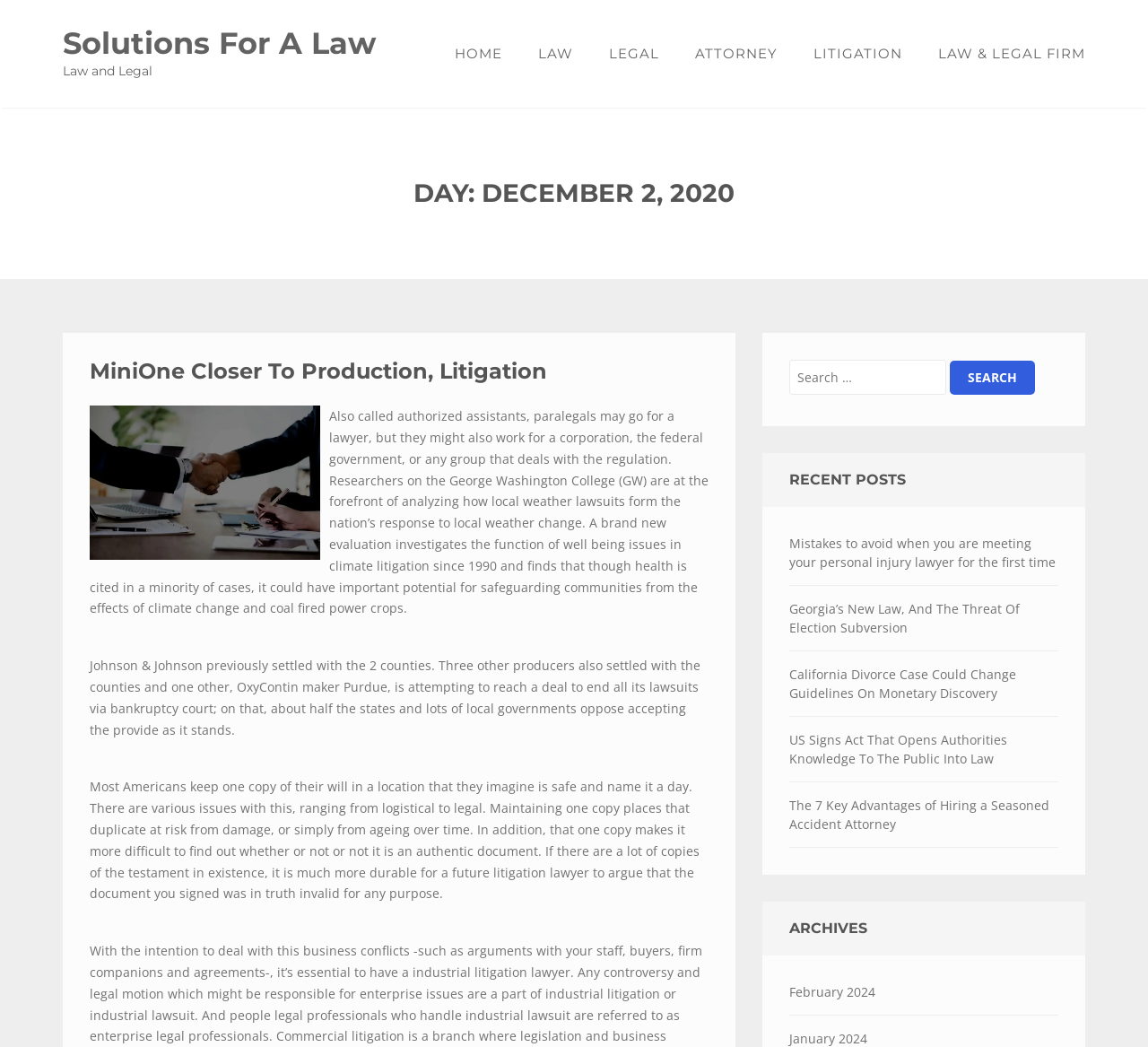How many links are there in the navigation menu?
Based on the image, give a one-word or short phrase answer.

7